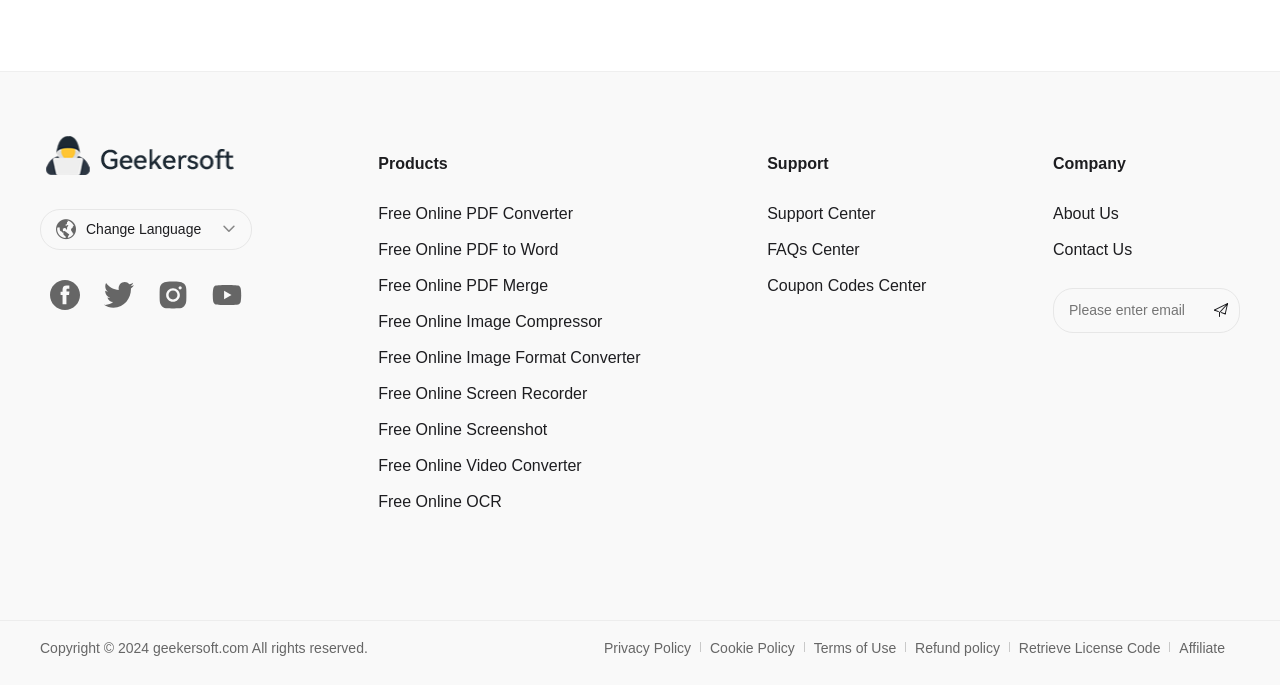What is the copyright year?
Use the information from the image to give a detailed answer to the question.

I found the copyright information at the bottom of the webpage, which states 'Copyright © 2024 geekersoft.com All rights reserved.' The copyright year is 2024.